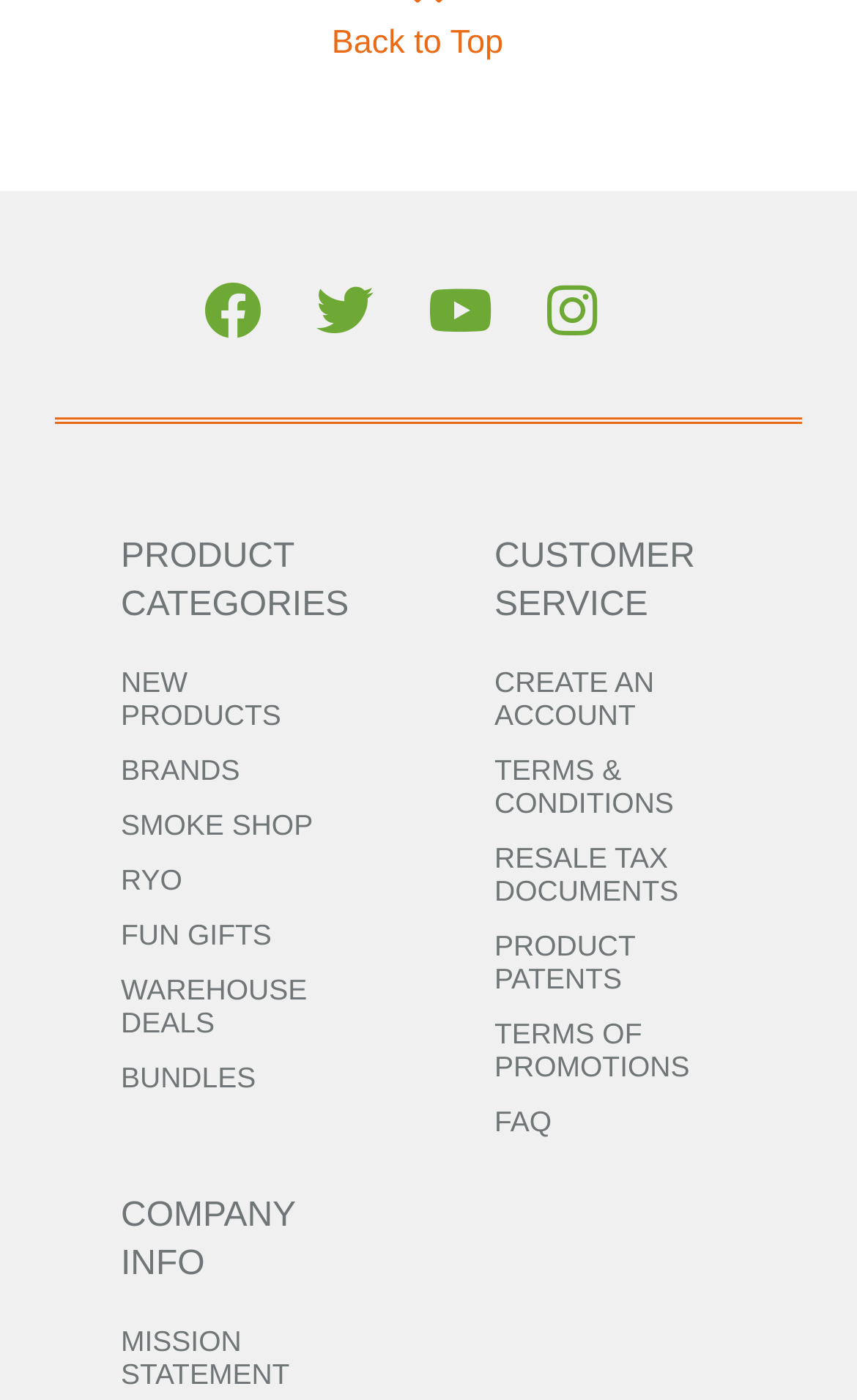Find the bounding box coordinates of the area that needs to be clicked in order to achieve the following instruction: "Explore smoke shop". The coordinates should be specified as four float numbers between 0 and 1, i.e., [left, top, right, bottom].

[0.141, 0.577, 0.365, 0.601]